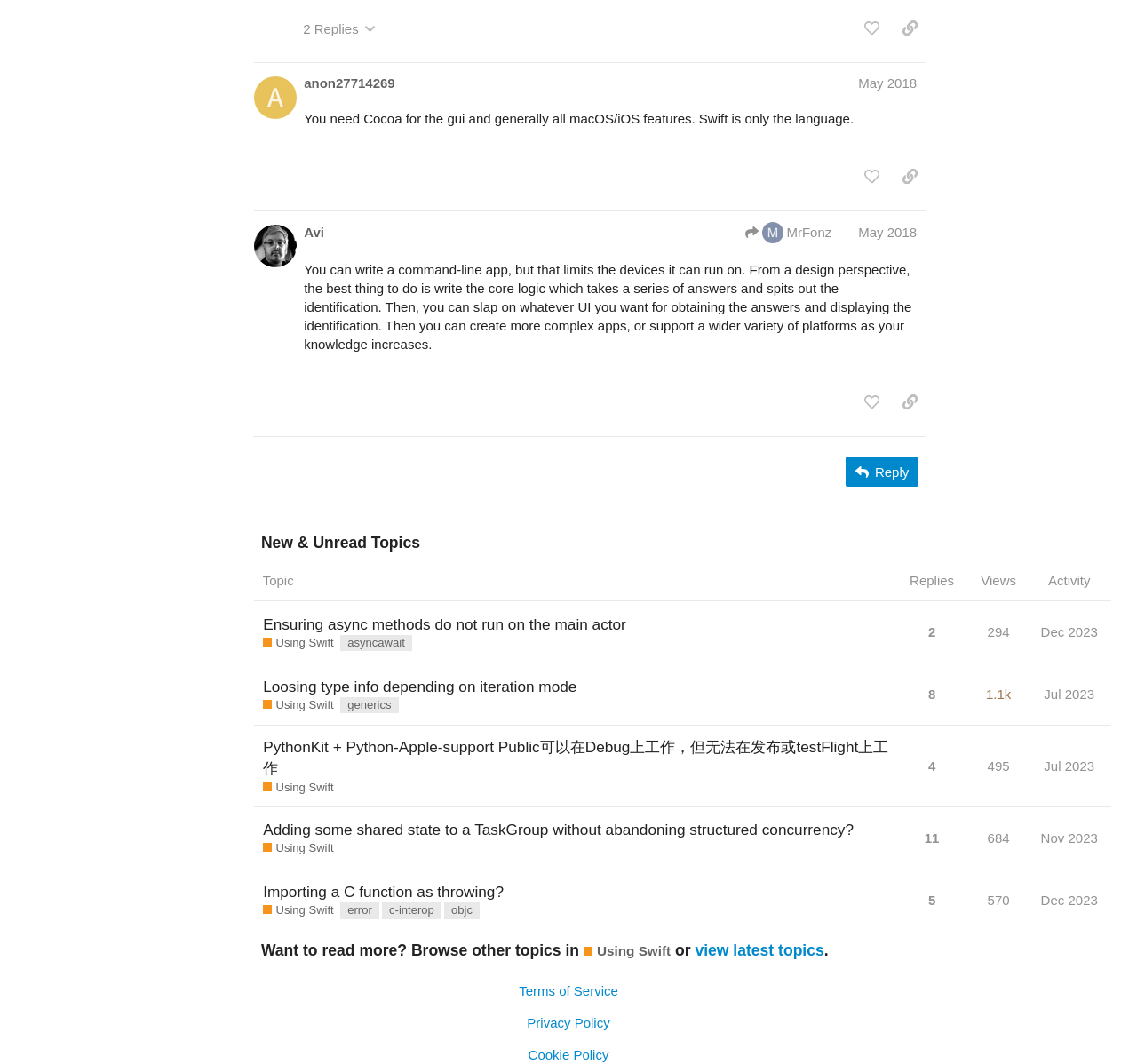Kindly determine the bounding box coordinates of the area that needs to be clicked to fulfill this instruction: "Click the Embassy link".

None